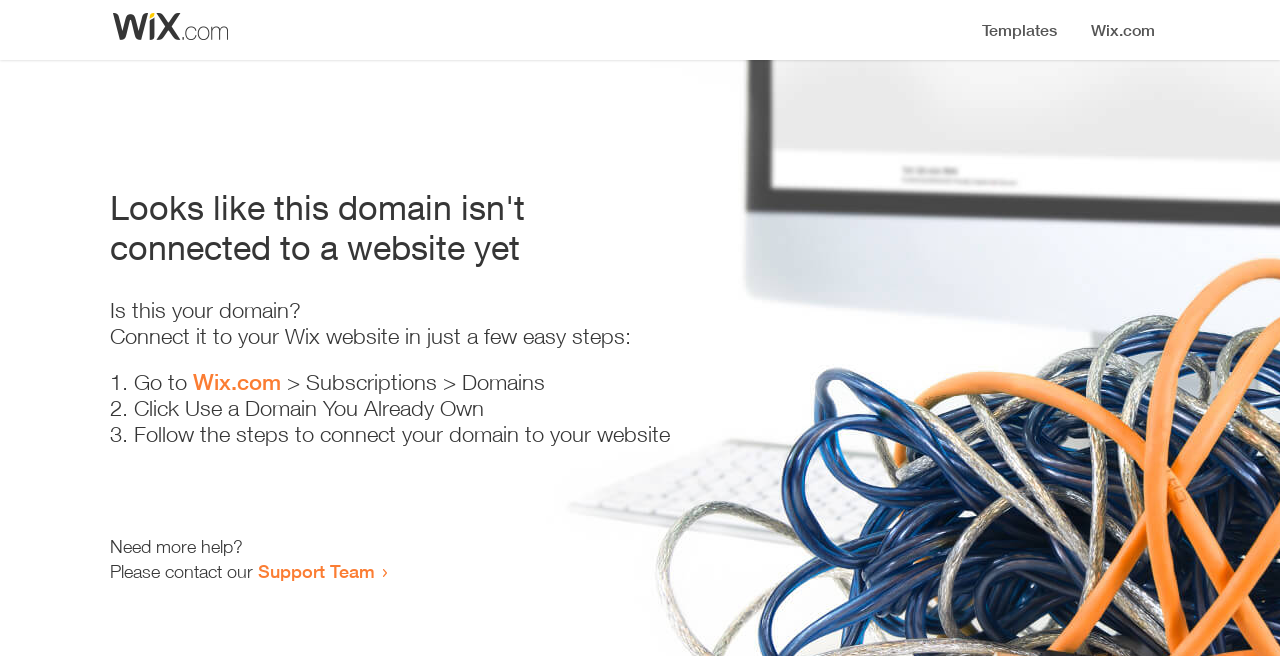What is the main issue with this domain?
Answer the question with a thorough and detailed explanation.

Based on the heading 'Looks like this domain isn't connected to a website yet', it is clear that the main issue with this domain is that it is not connected to a website.